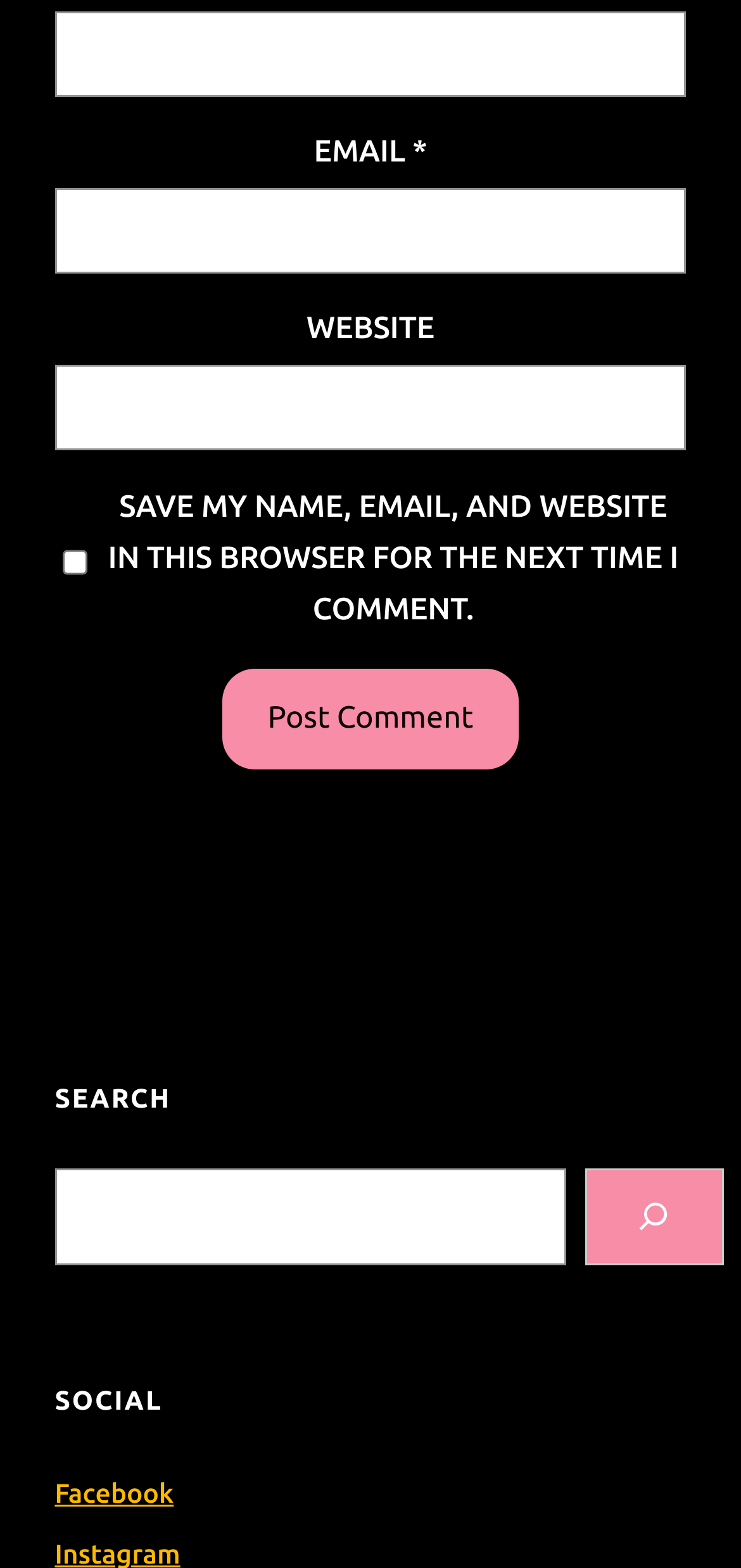Please provide a brief answer to the question using only one word or phrase: 
How many text fields are required?

2